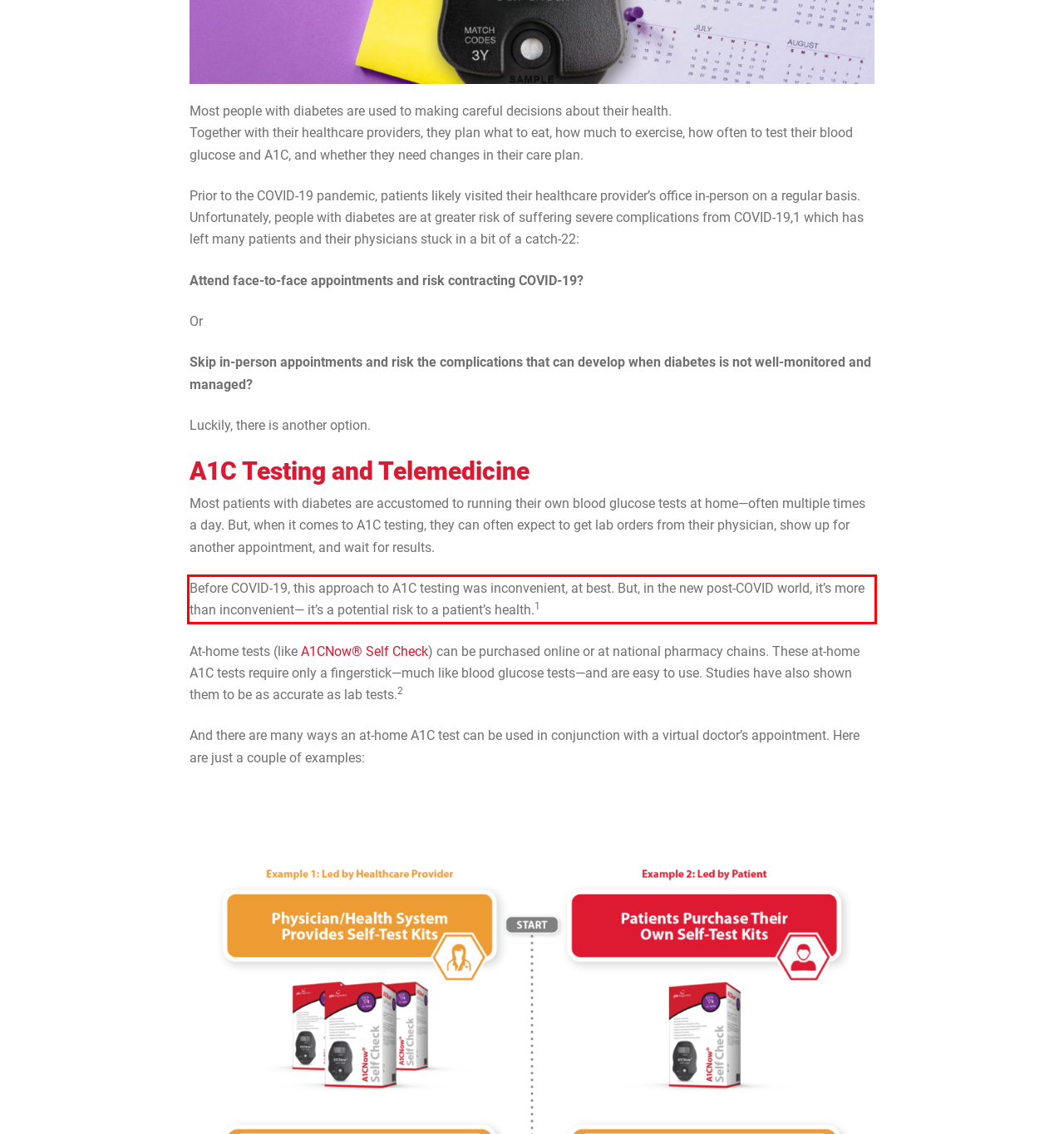Please identify the text within the red rectangular bounding box in the provided webpage screenshot.

Before COVID-19, this approach to A1C testing was inconvenient, at best. But, in the new post-COVID world, it’s more than inconvenient— it’s a potential risk to a patient’s health.1